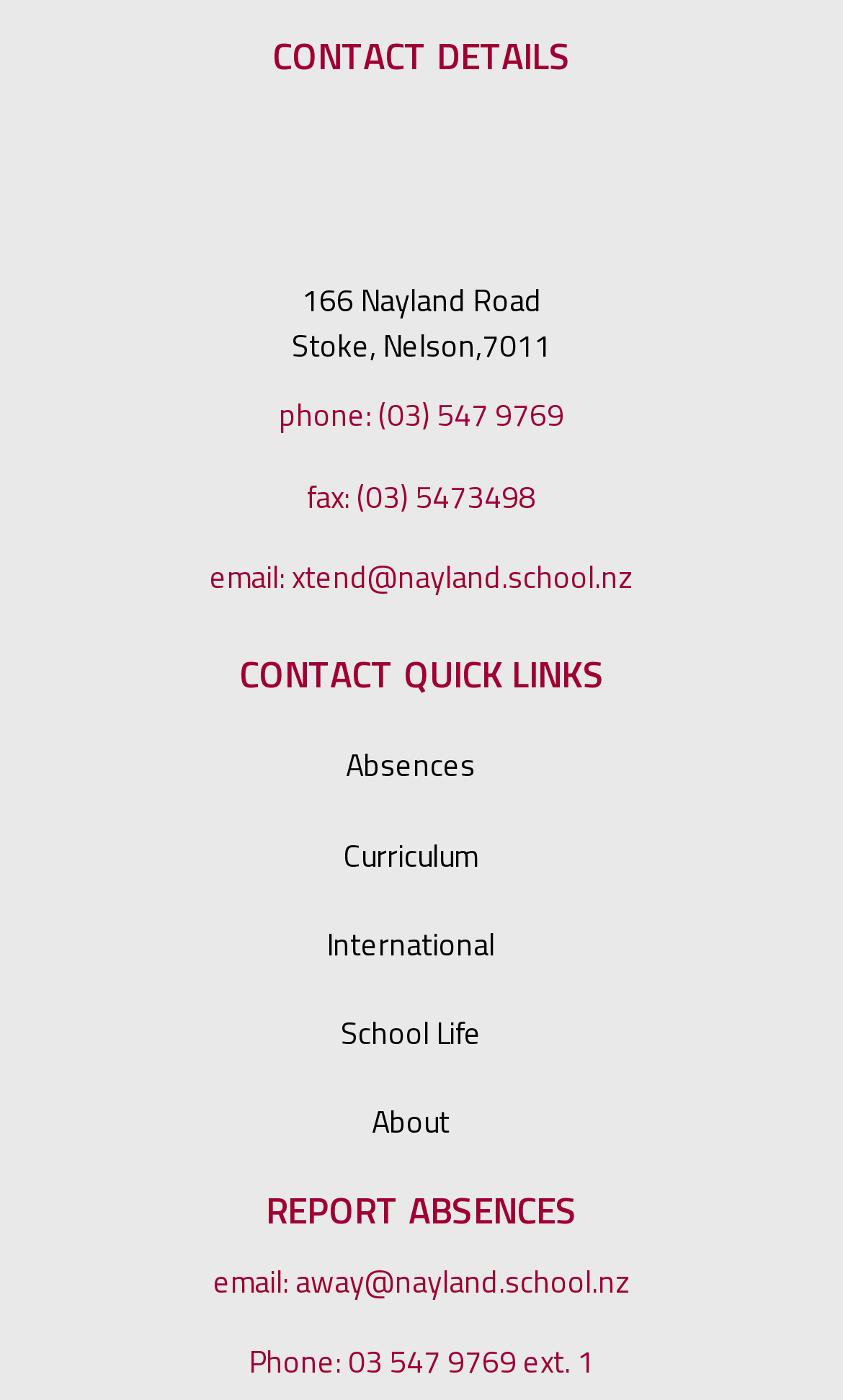What is the address of the school?
Please provide a comprehensive answer based on the details in the screenshot.

I found the address by looking at the 'CONTACT DETAILS' section, where it is listed as '166 Nayland Road' and 'Stoke, Nelson, 7011'.